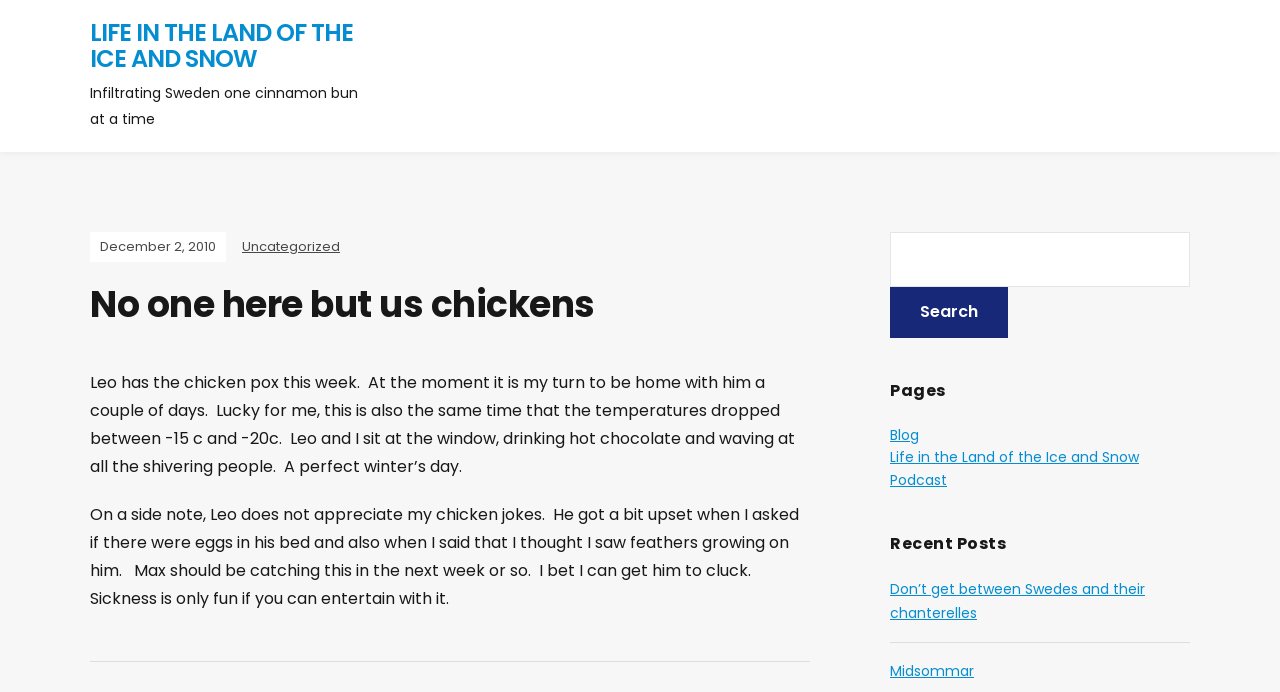Answer the following inquiry with a single word or phrase:
What is the category of the blog post?

Uncategorized